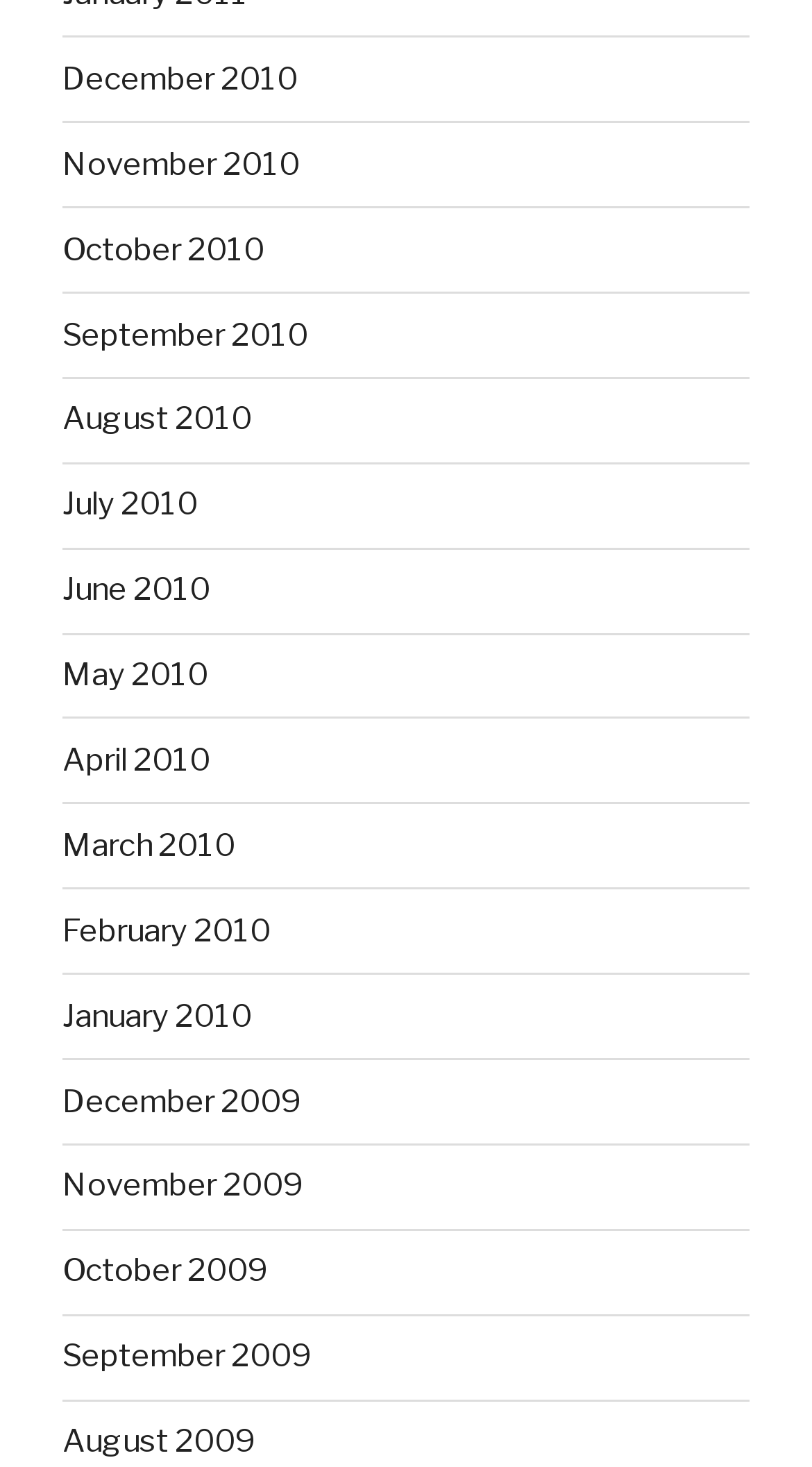Analyze the image and provide a detailed answer to the question: What is the earliest month listed?

By examining the list of links, I found that the earliest month listed is December 2009, which is located at the bottom of the list.